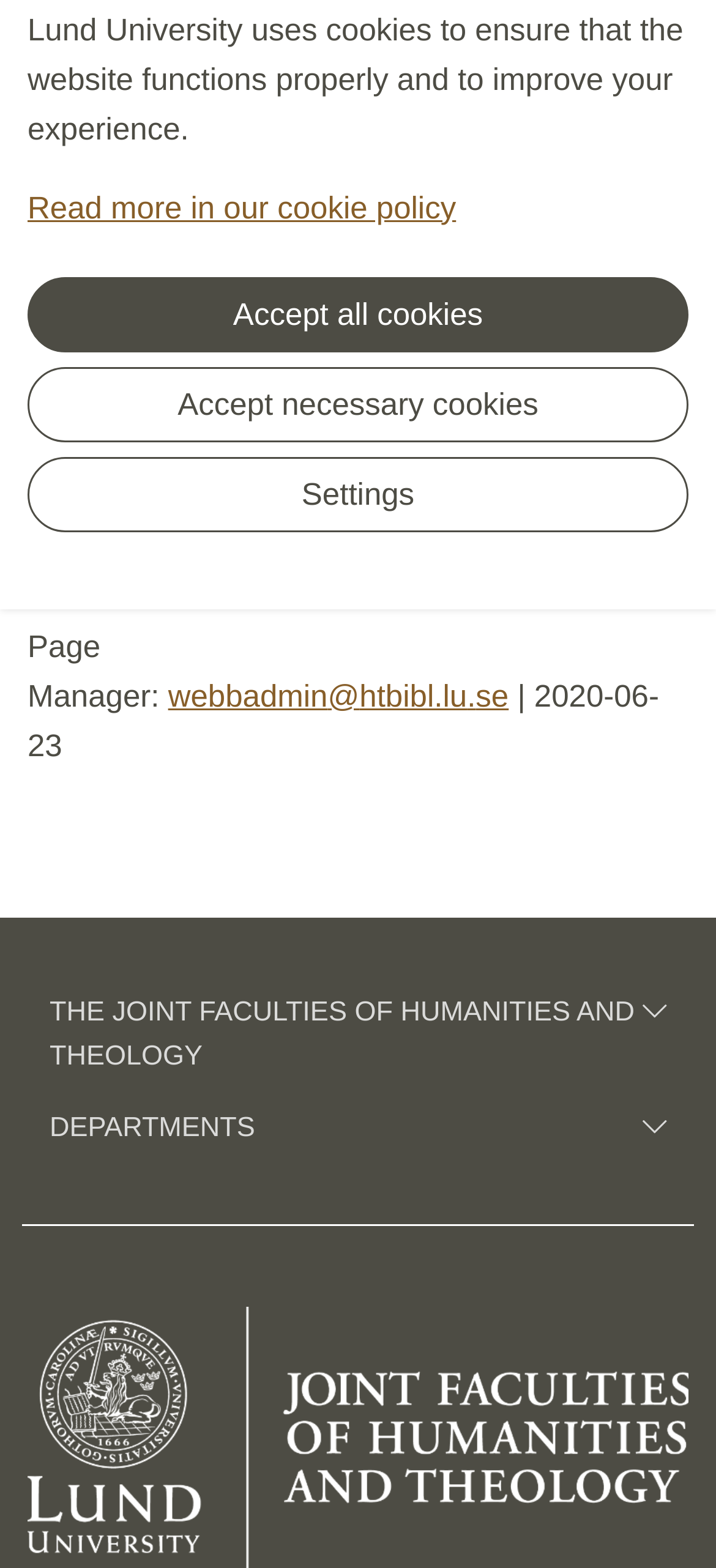Please find the bounding box for the following UI element description. Provide the coordinates in (top-left x, top-left y, bottom-right x, bottom-right y) format, with values between 0 and 1: Departments

[0.069, 0.706, 0.931, 0.734]